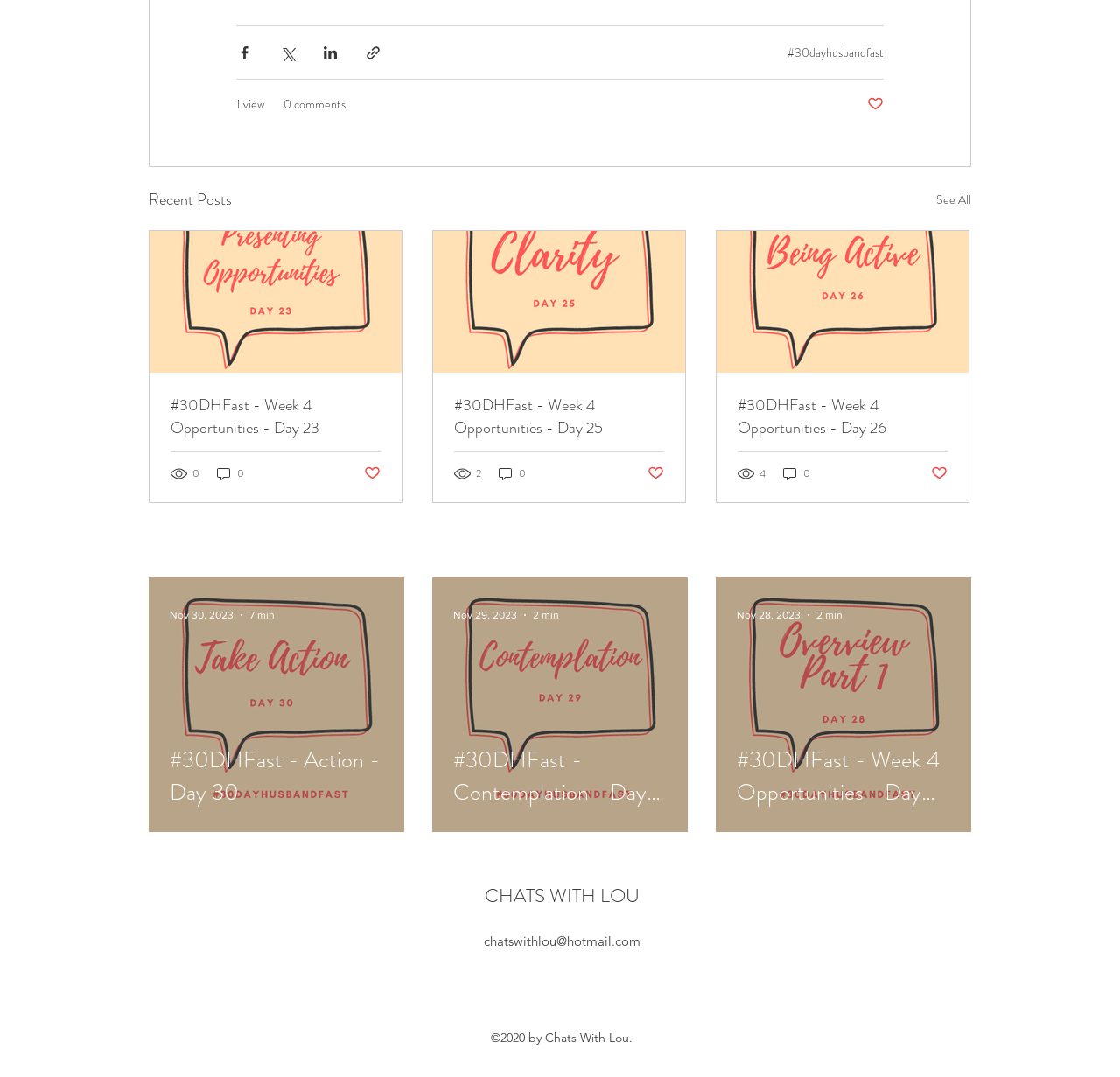Determine the bounding box coordinates of the target area to click to execute the following instruction: "Learn more about PlaySmelter."

None